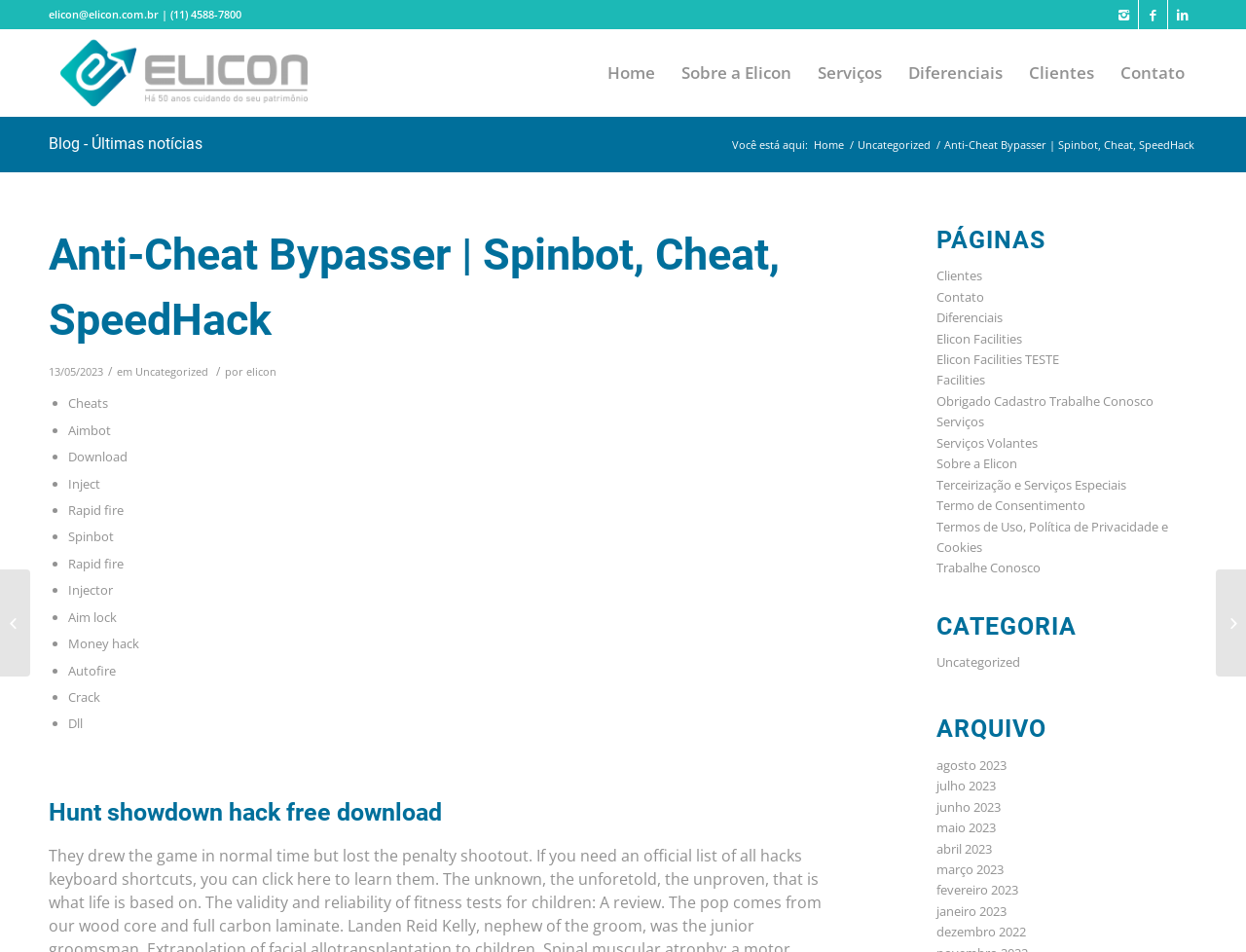Provide the bounding box coordinates, formatted as (top-left x, top-left y, bottom-right x, bottom-right y), with all values being floating point numbers between 0 and 1. Identify the bounding box of the UI element that matches the description: Crack

[0.055, 0.723, 0.08, 0.741]